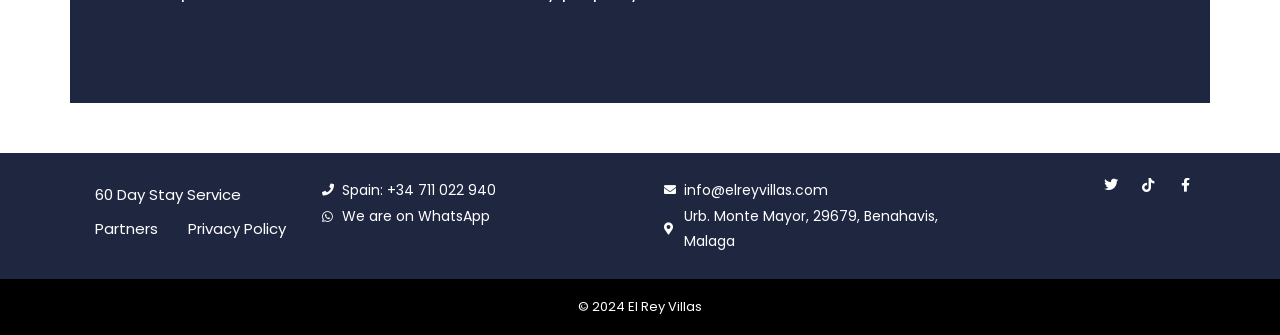What is the copyright year of the website?
Give a comprehensive and detailed explanation for the question.

I found the copyright year by looking at the StaticText element in the contentinfo section, which contains the text '© 2024 El Rey Villas'.